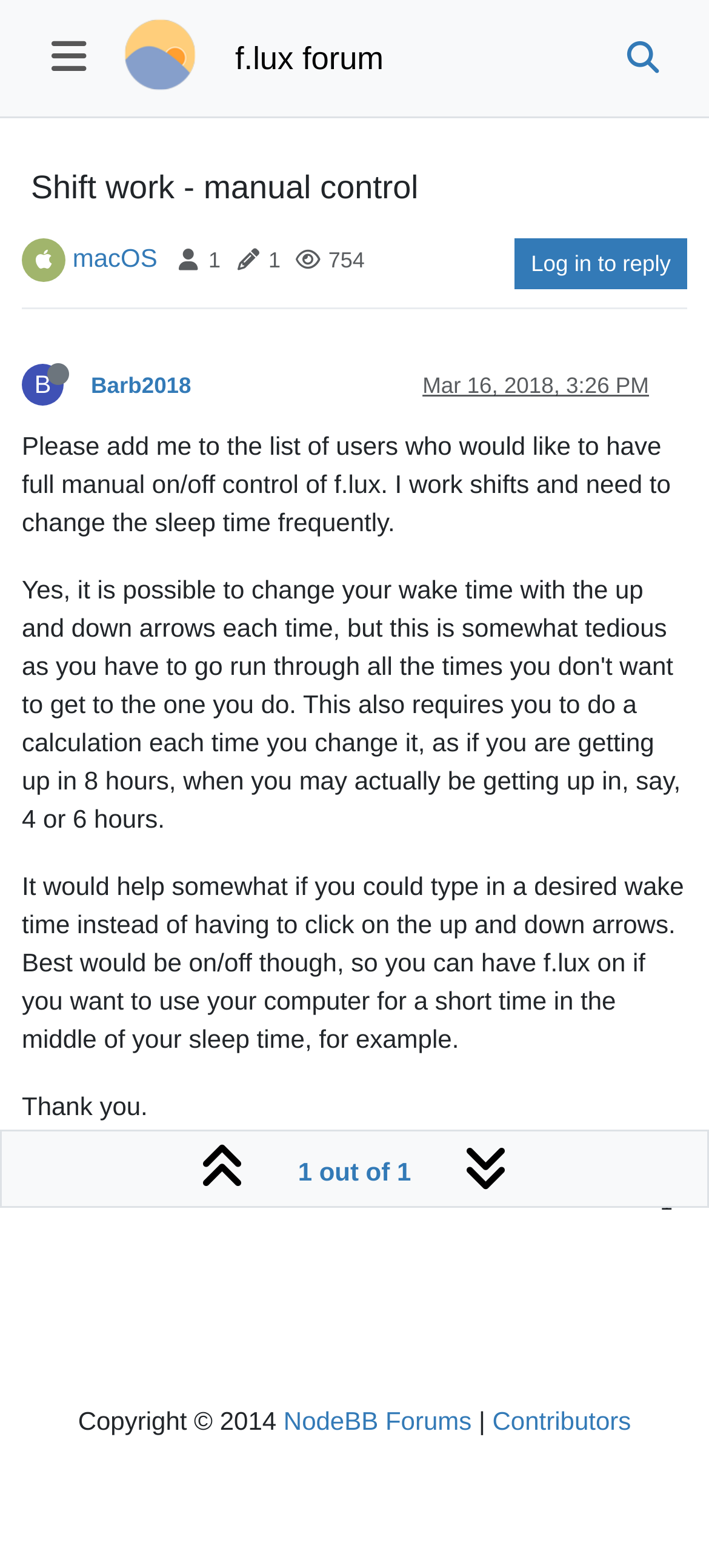Produce a meticulous description of the webpage.

This webpage appears to be a forum discussion thread on the topic of manual control of f.lux, a software that adjusts screen brightness based on the time of day. 

At the top of the page, there is a navigation section with a button, a link to the f.lux website, and a search button. Below this, there is a heading that reads "Shift work - manual control" and a link to the f.lux forum.

On the left side of the page, there is a section with links to related topics, including "macOS", and some statistics about the post, such as the number of posters, posts, views, and a link to log in to reply.

The main content of the page is a post from a user named Barb2018, who is requesting full manual on/off control of f.lux due to their shift work schedule. The post is divided into three paragraphs, with the first paragraph explaining the need for manual control, the second paragraph suggesting an alternative solution, and the third paragraph expressing gratitude.

Below the post, there are some links and buttons, including a link to the user's profile, a timestamp of when the post was made, and a button with a thumbs up icon. 

At the very bottom of the page, there is a footer section with copyright information, a link to NodeBB Forums, and a link to contributors.